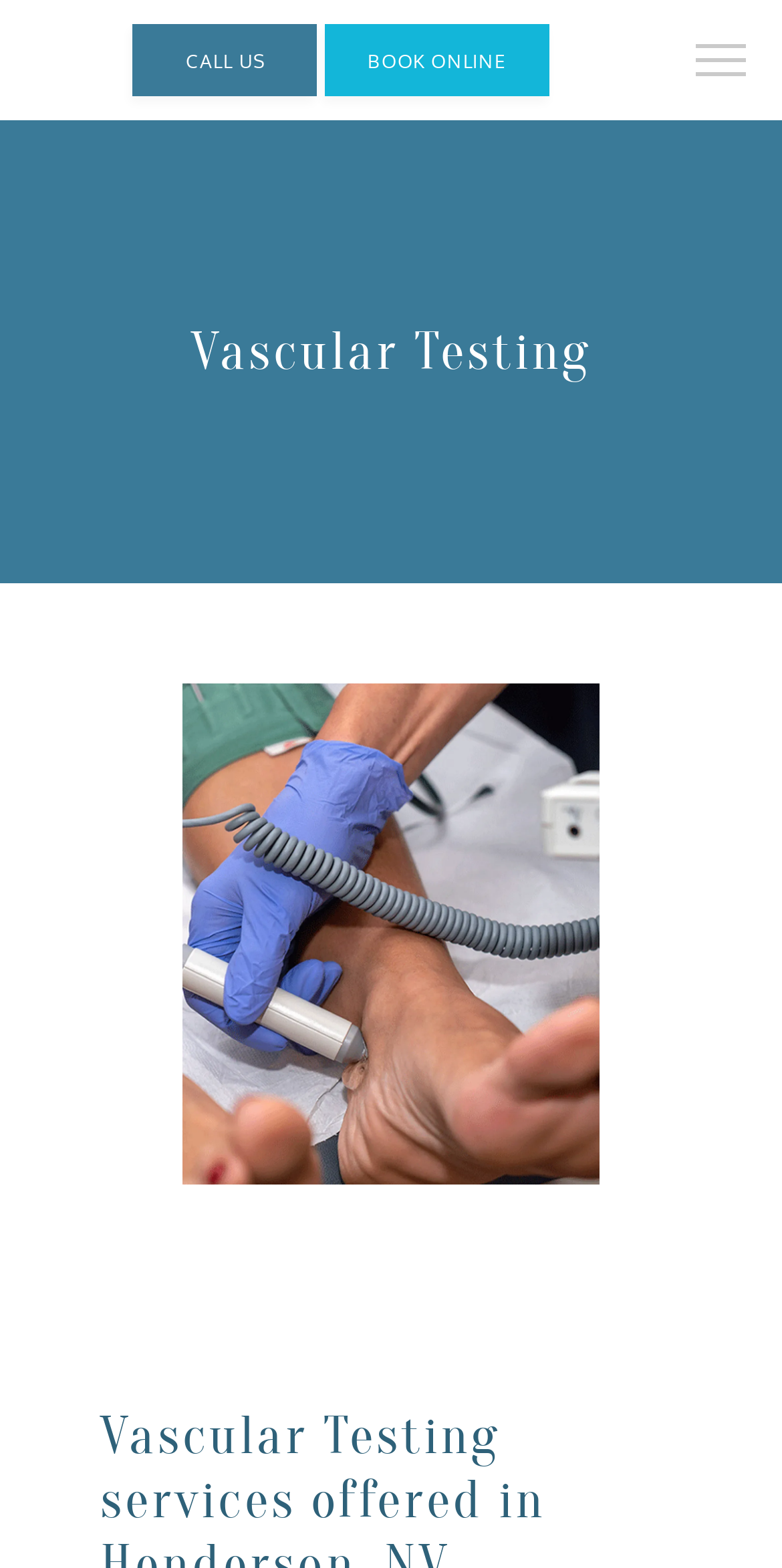Answer briefly with one word or phrase:
What type of image is displayed below the 'Vascular Testing' heading?

Misc image